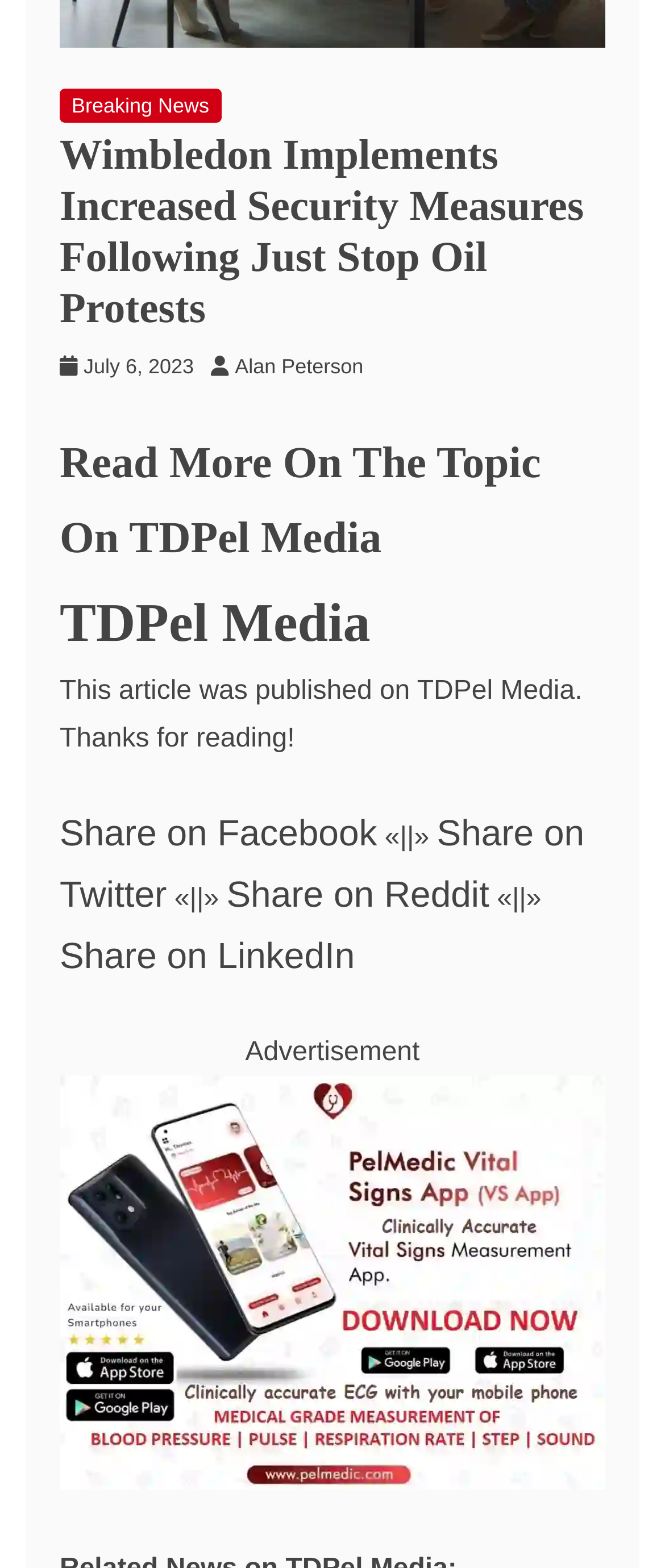What can be done with the article? From the image, respond with a single word or brief phrase.

Share on social media